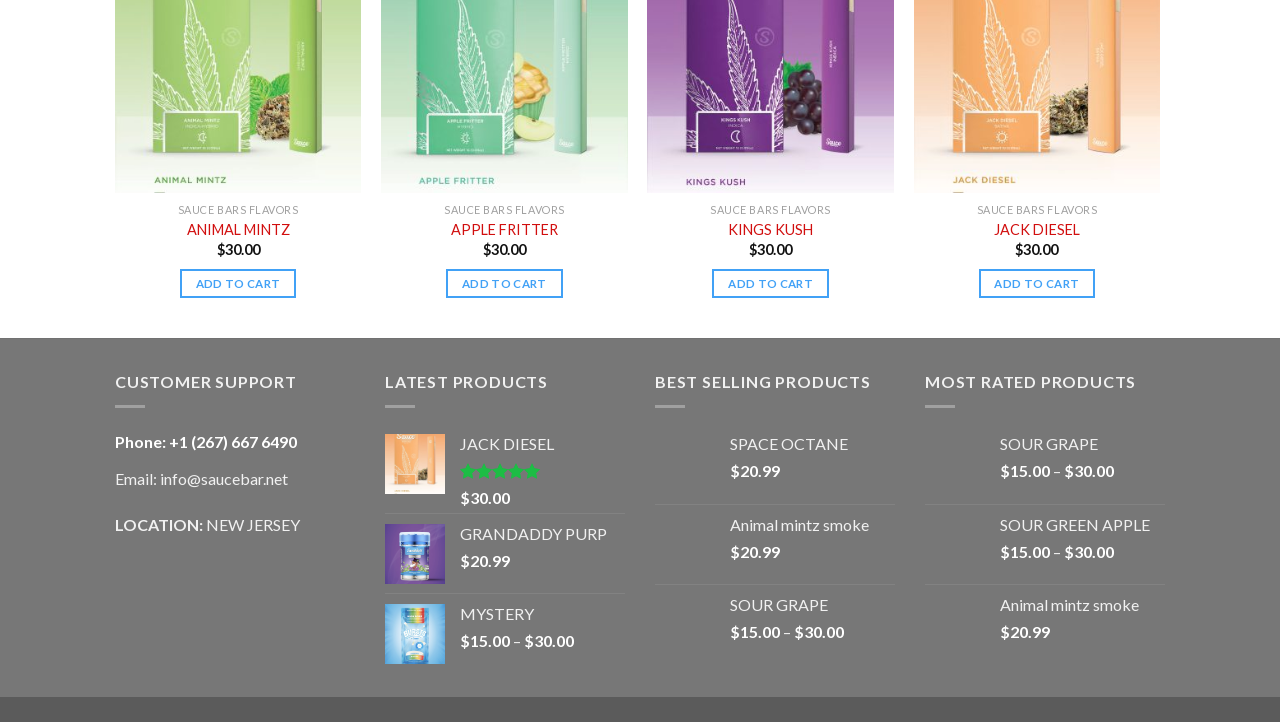Please determine the bounding box coordinates of the element to click in order to execute the following instruction: "Increase font size". The coordinates should be four float numbers between 0 and 1, specified as [left, top, right, bottom].

None